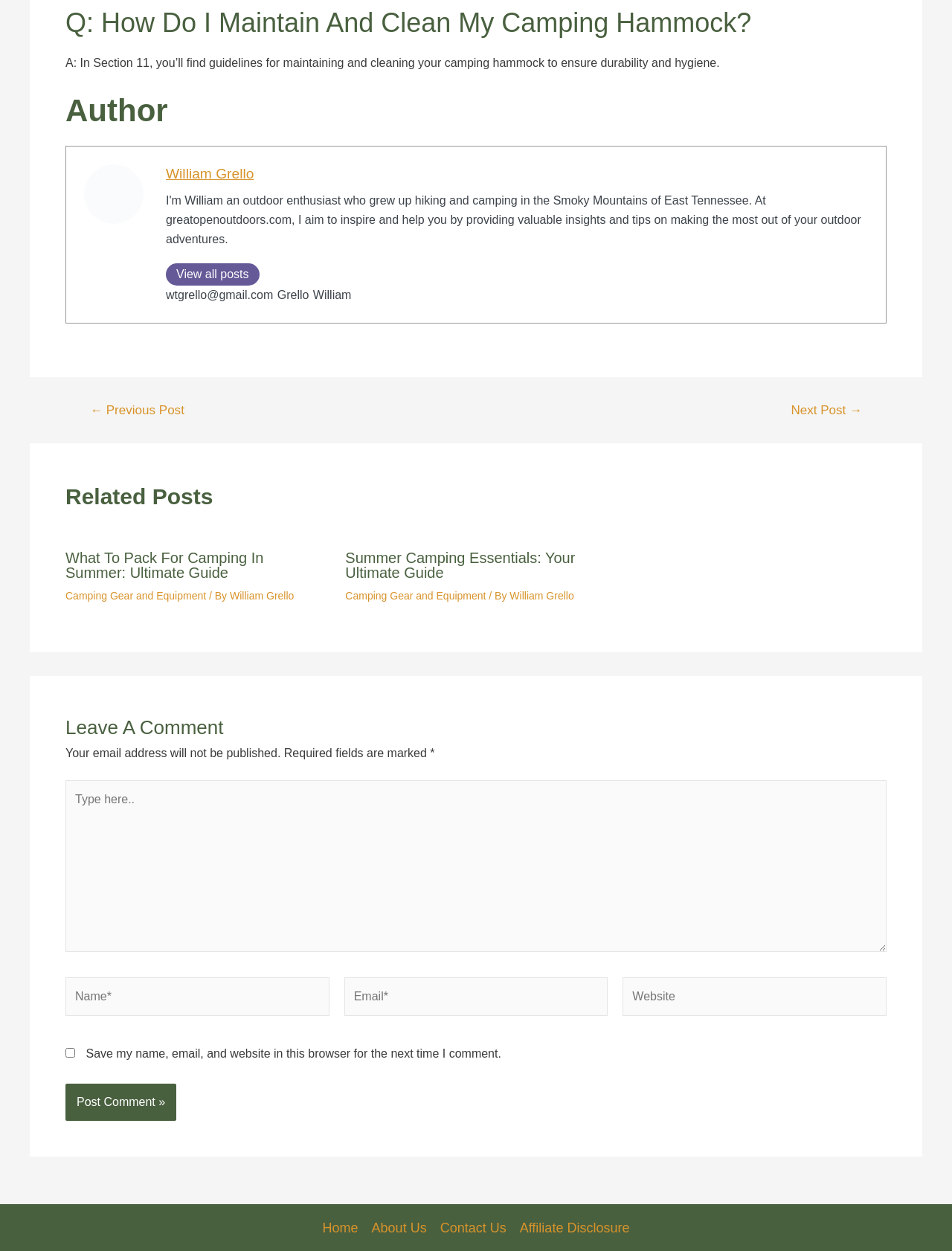Please identify the bounding box coordinates of the clickable area that will allow you to execute the instruction: "Type in the comment box".

[0.069, 0.624, 0.931, 0.761]